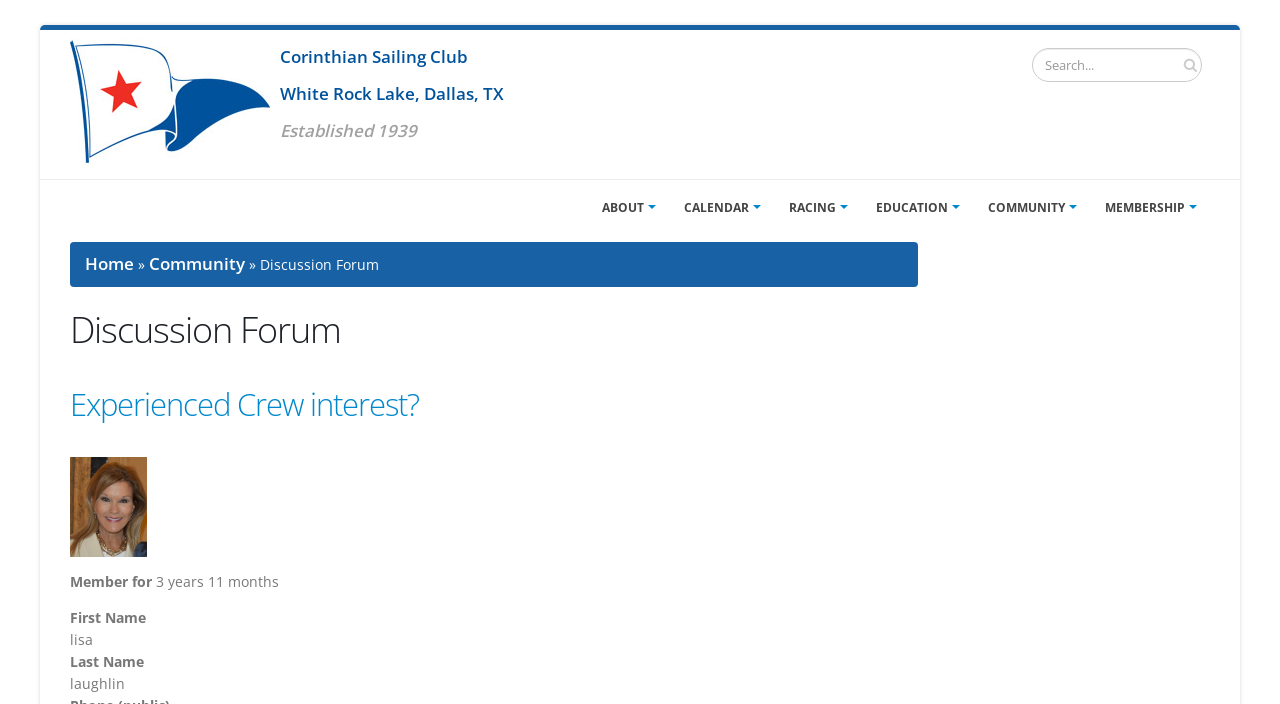What is the name of the sailing club?
Using the image as a reference, answer the question with a short word or phrase.

Corinthian Sailing Club